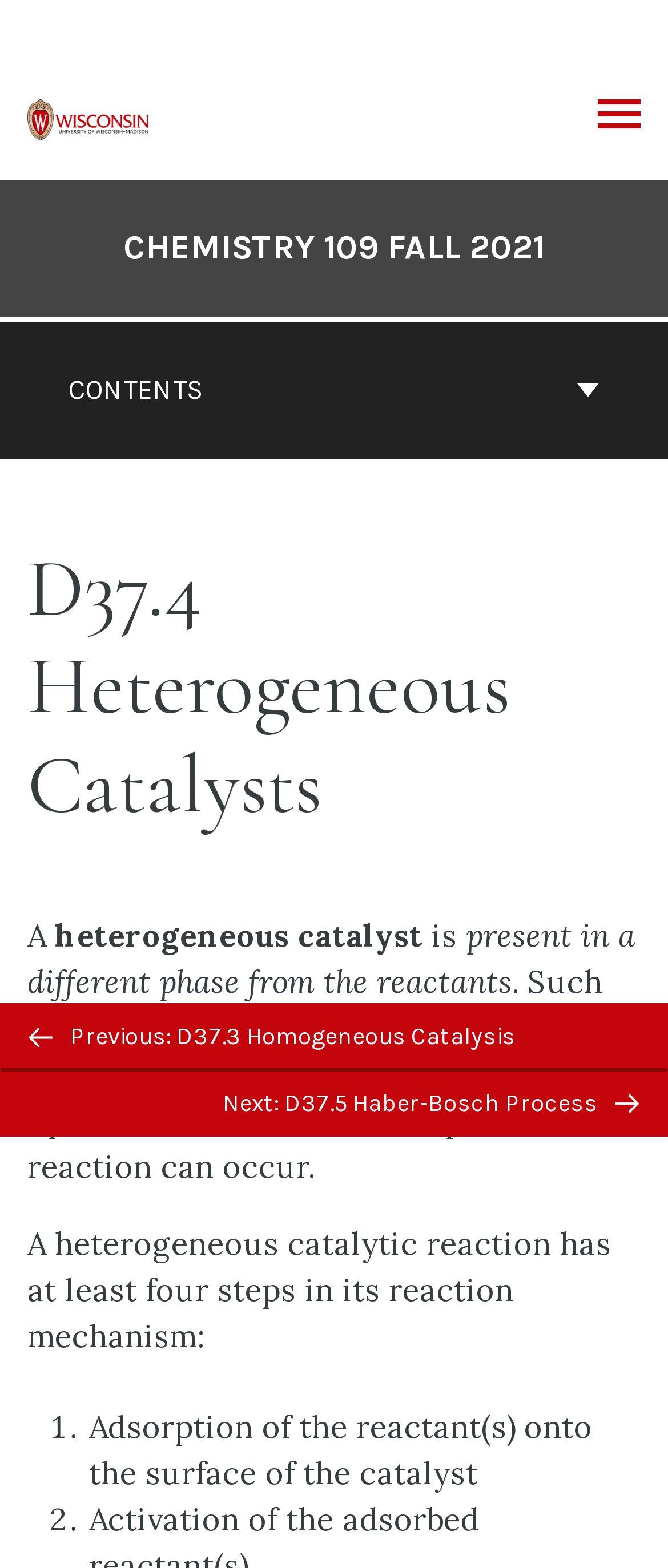What is the purpose of the 'BACK TO TOP' button?
Please answer the question with as much detail and depth as you can.

The 'BACK TO TOP' button is located at the bottom of the webpage, and its purpose is to allow users to quickly scroll back to the top of the webpage, saving them the effort of manually scrolling up.